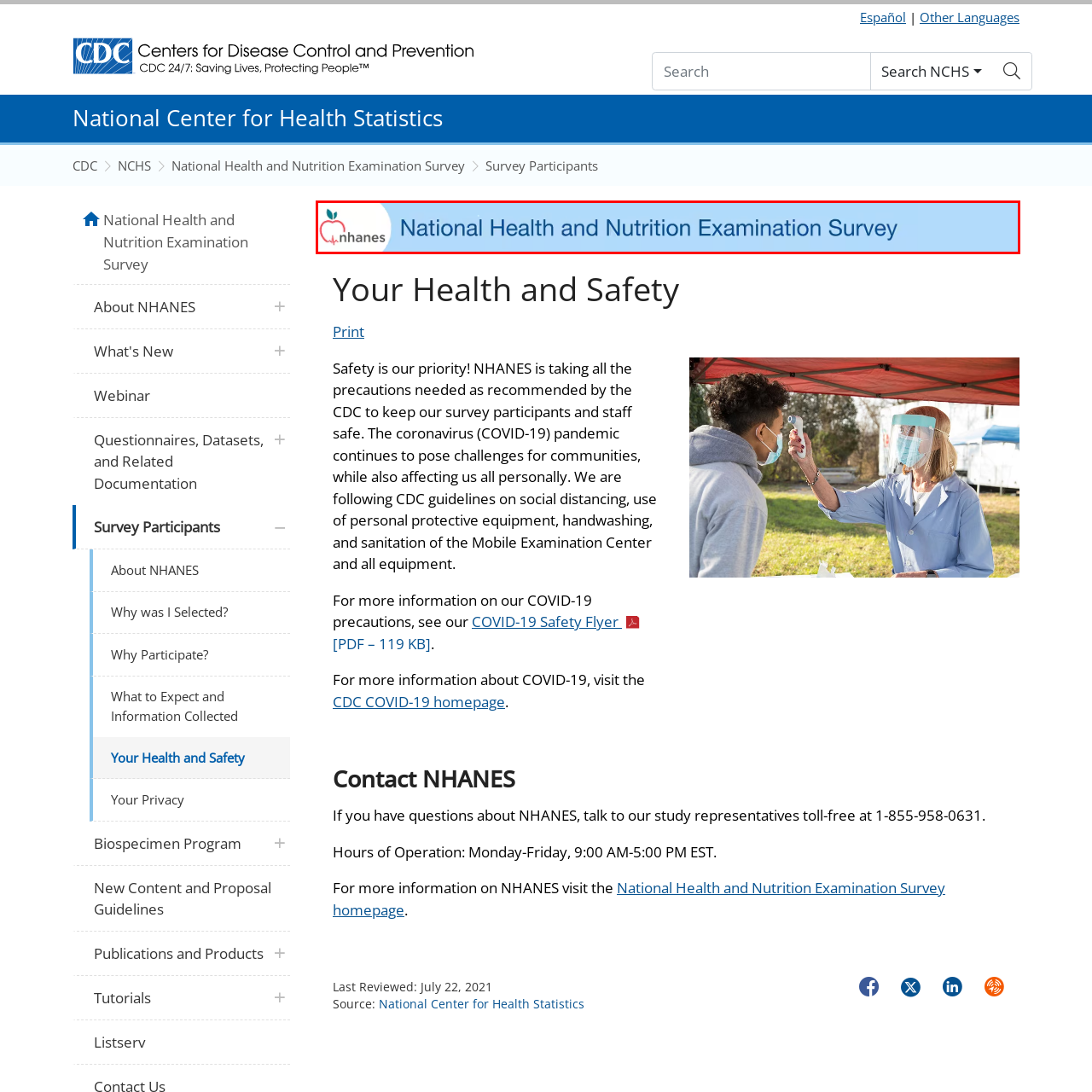Focus on the area highlighted by the red bounding box and give a thorough response to the following question, drawing from the image: What is the shape of the logo?

The logo of NHANES features a stylized apple with a green leaf, which symbolizes the connection to health and nutrition, and is prominently situated on the light blue background.